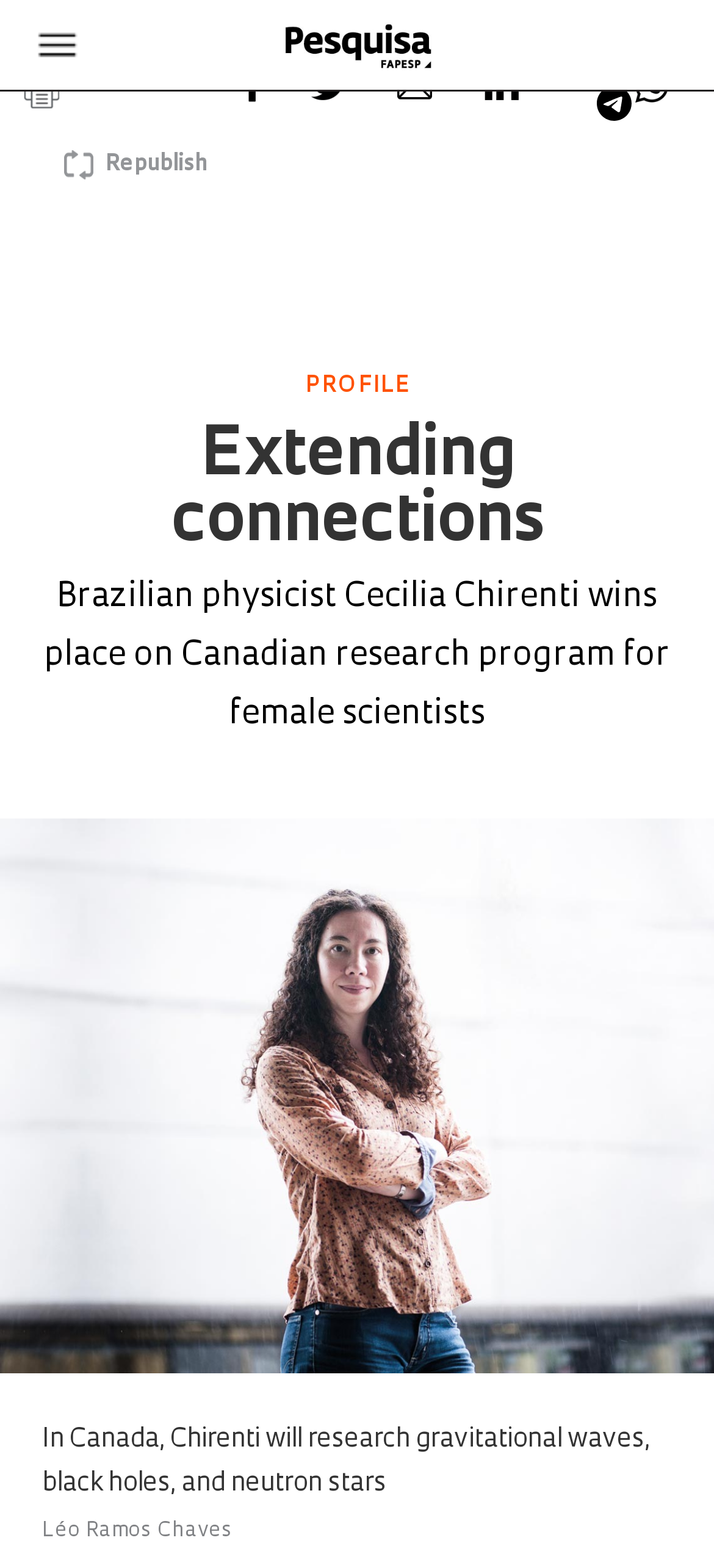Find the bounding box coordinates for the area that must be clicked to perform this action: "Click on the Twitter share button".

[0.436, 0.064, 0.556, 0.077]